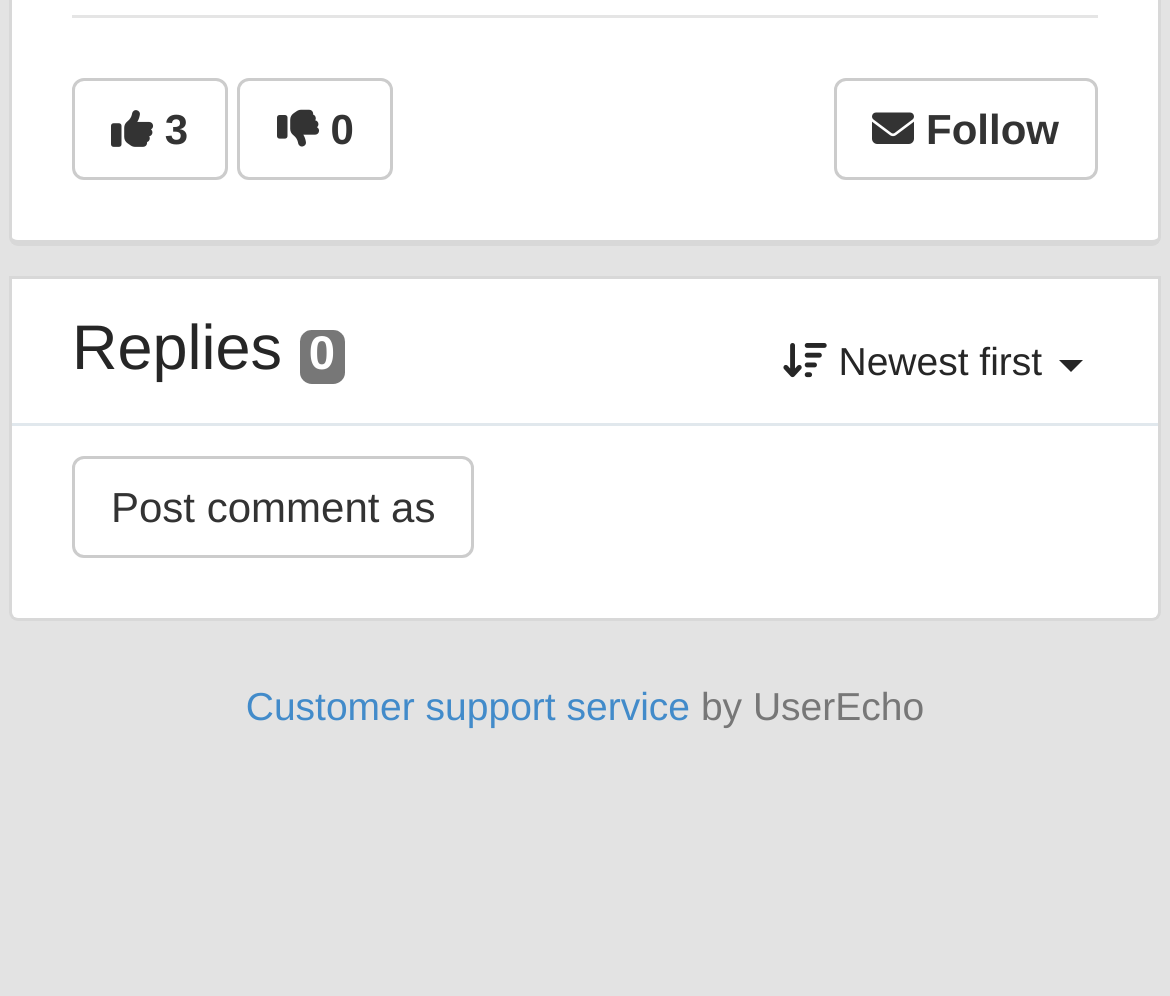Find the UI element described as: "value="Post comment as"" and predict its bounding box coordinates. Ensure the coordinates are four float numbers between 0 and 1, [left, top, right, bottom].

[0.062, 0.457, 0.406, 0.559]